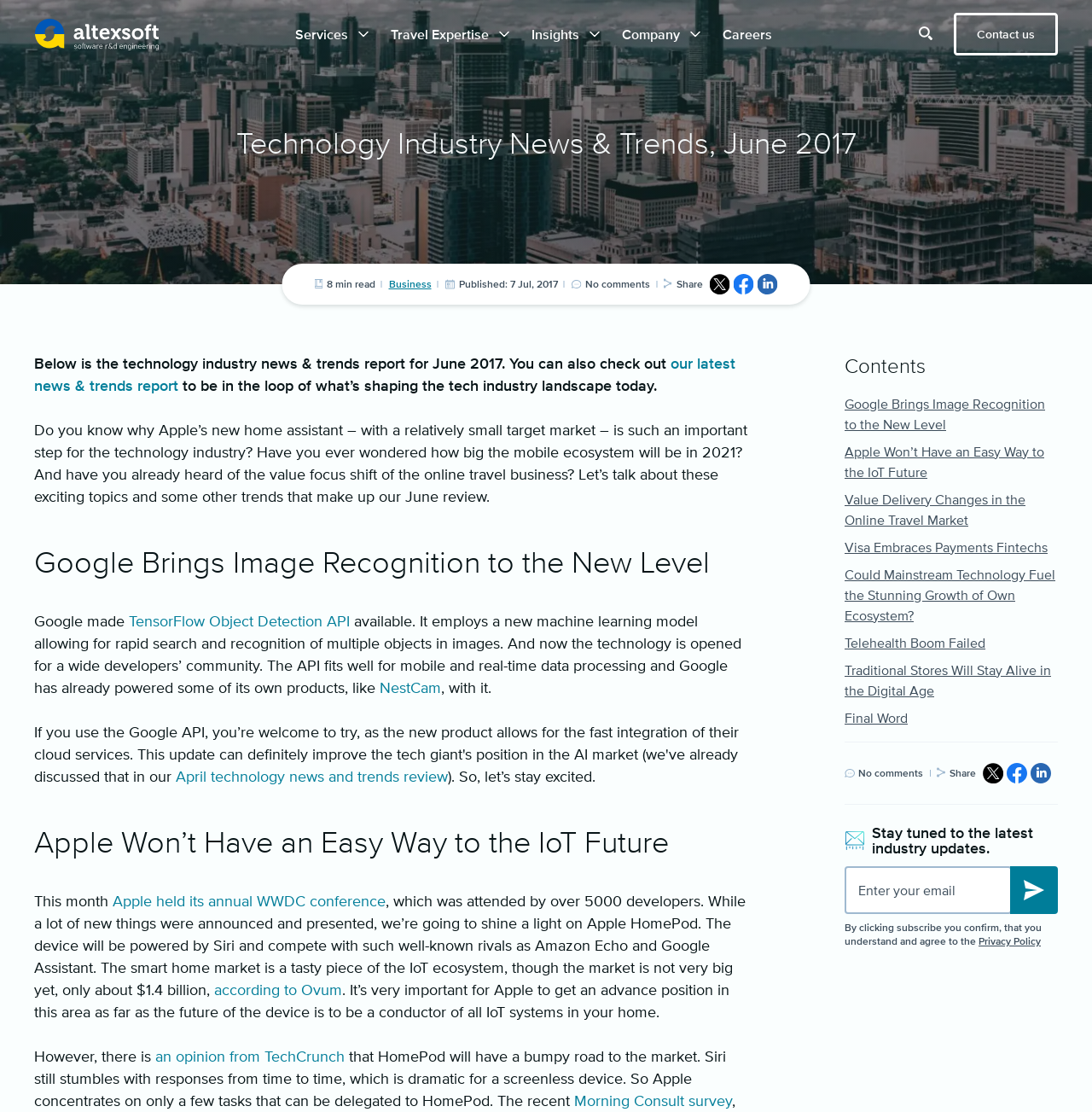Identify the bounding box coordinates of the region I need to click to complete this instruction: "Click on the 'Share' button".

[0.619, 0.25, 0.643, 0.261]